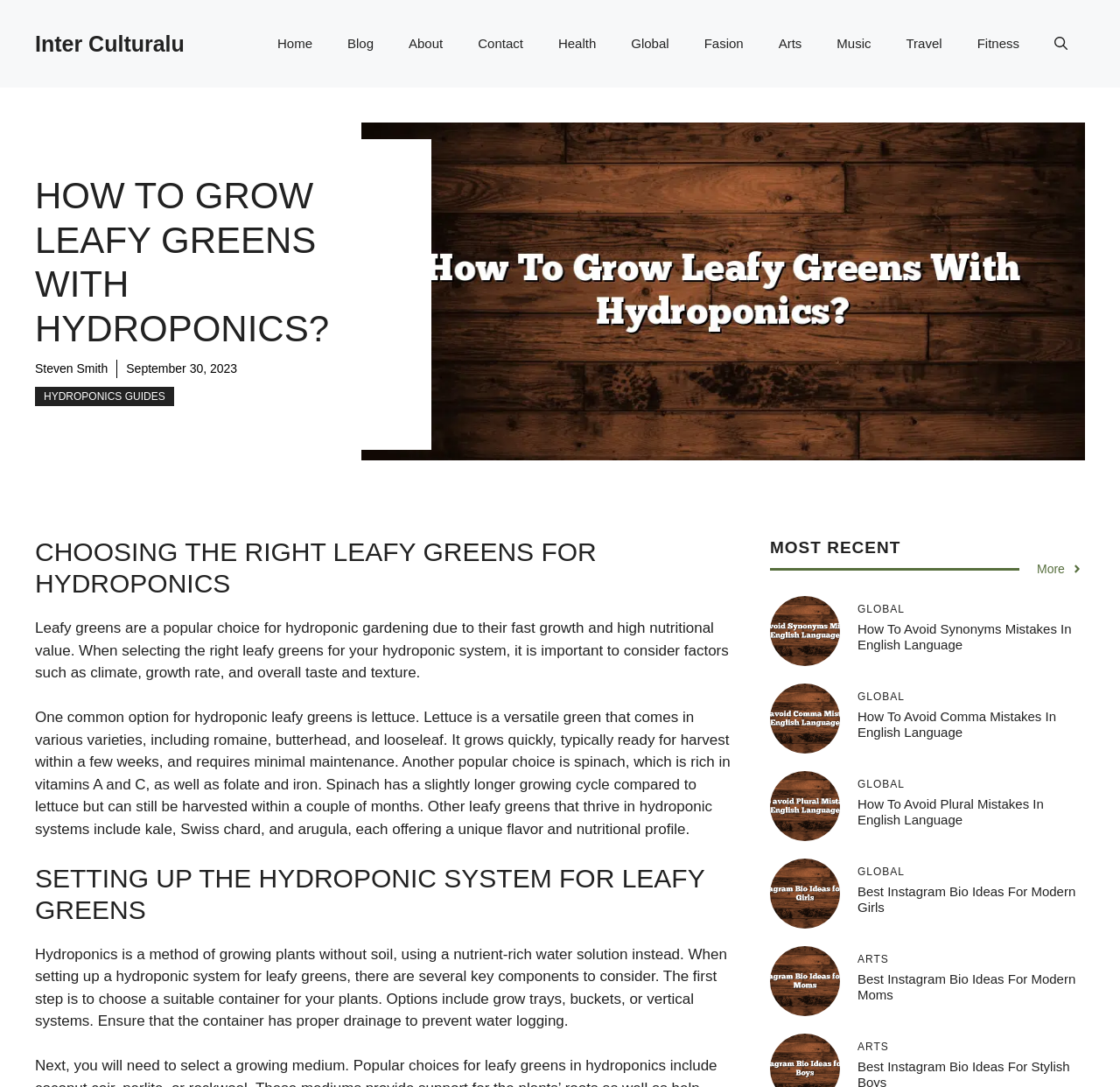Determine the bounding box coordinates of the clickable region to follow the instruction: "view the 'MOST RECENT' section".

[0.688, 0.494, 0.969, 0.515]